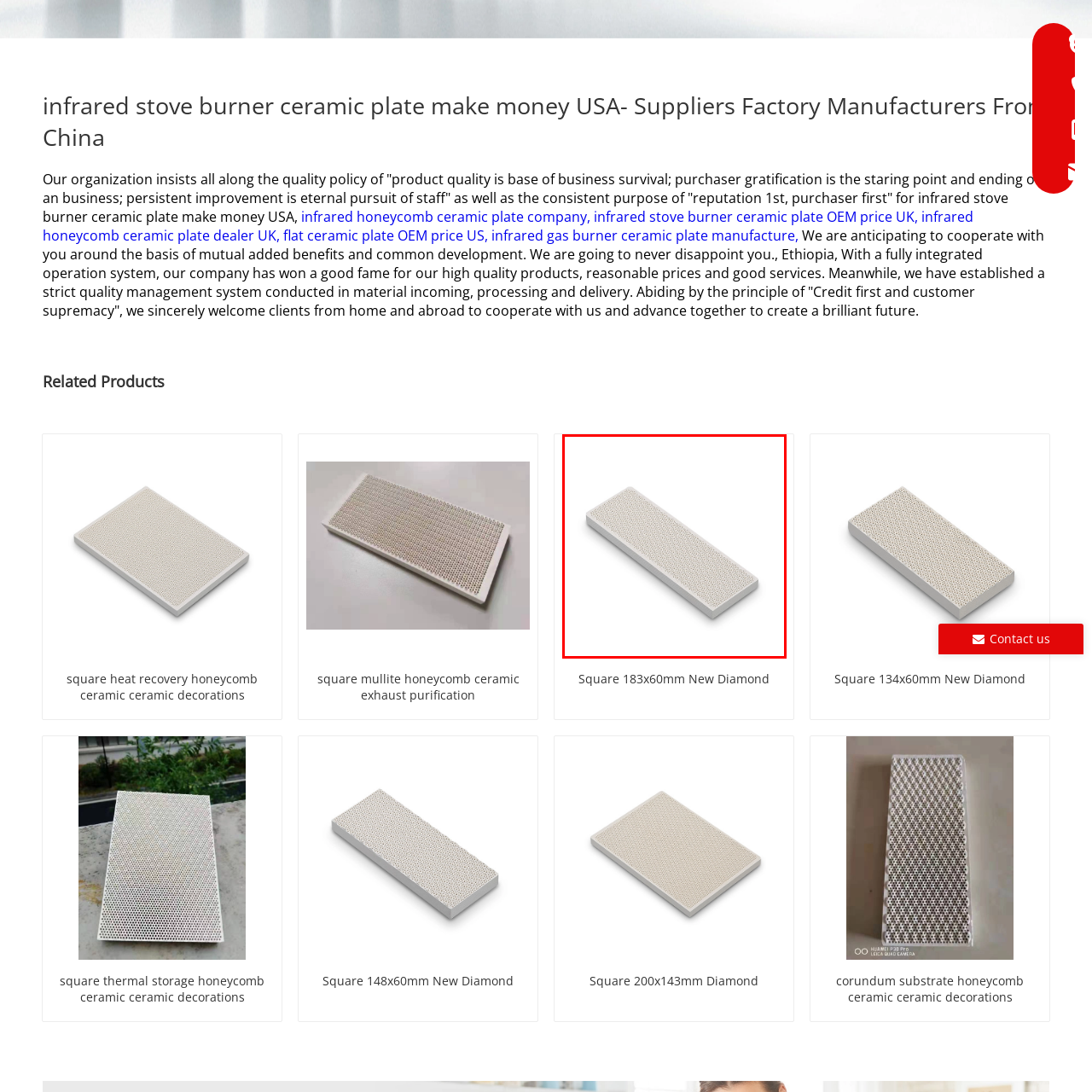Describe thoroughly what is shown in the red-bordered area of the image.

This image depicts a rectangular ceramic plate featuring a honeycomb texture, designed for use in infrared stove burners. The plate is predominantly white with a series of small, uniform holes, which likely enhance thermal efficiency and heat distribution during cooking. This specific design is indicative of advanced thermal management technology, aimed at optimizing cooking performance. Such ceramic plates are gaining popularity in the culinary industry, noted for their durability and ability to withstand high temperatures. This particular item is part of a product line catering to various applications in cooking and heating, showcasing the innovative approaches being adopted in modern kitchen tools.